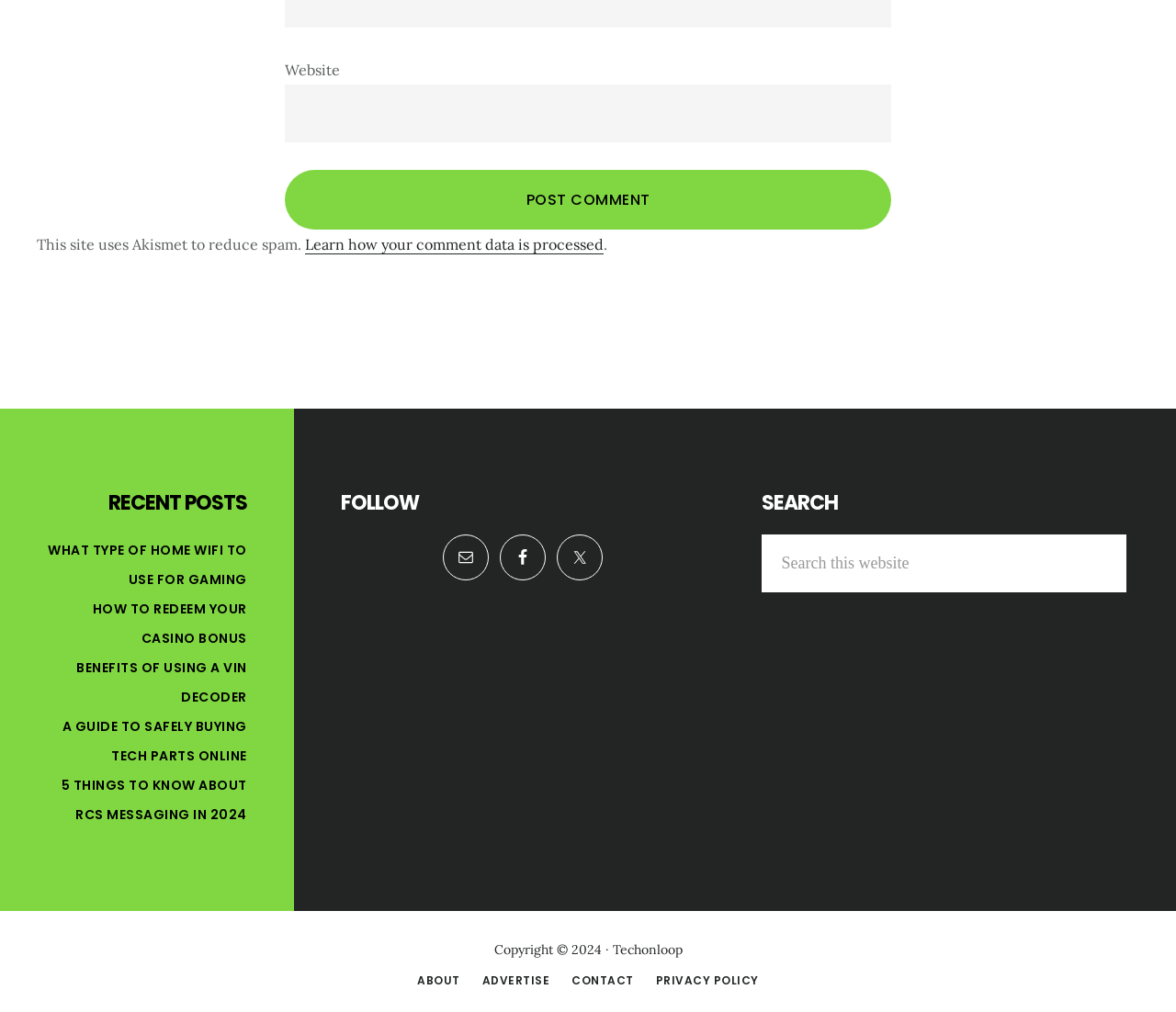Determine the coordinates of the bounding box that should be clicked to complete the instruction: "follow on Facebook". The coordinates should be represented by four float numbers between 0 and 1: [left, top, right, bottom].

[0.425, 0.528, 0.464, 0.573]